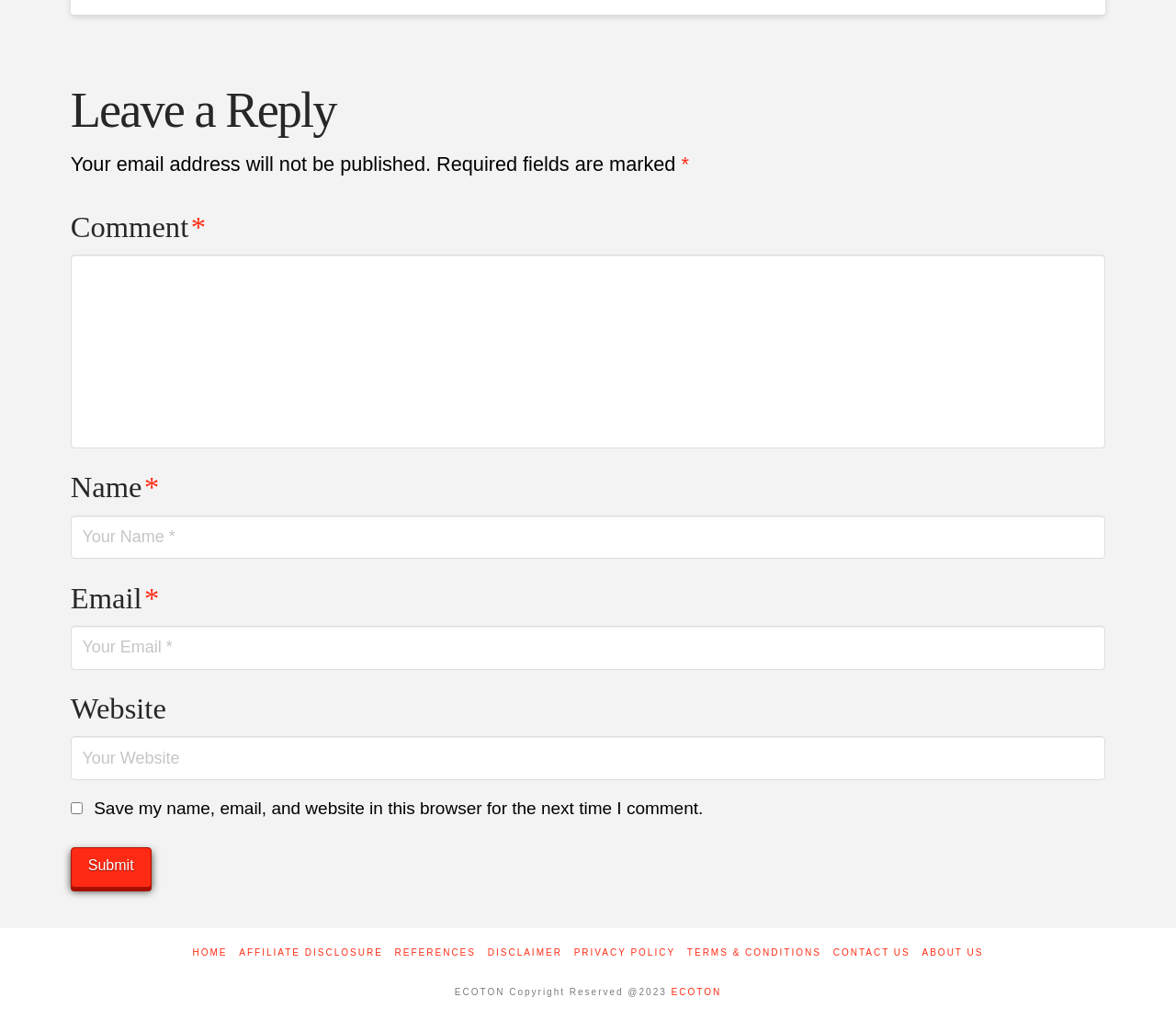What is the purpose of the checkbox?
Please answer the question with a detailed response using the information from the screenshot.

The checkbox is located below the 'Website' textbox and is labeled 'Save my name, email, and website in this browser for the next time I comment.' Its purpose is to allow users to save their comment information for future comments.